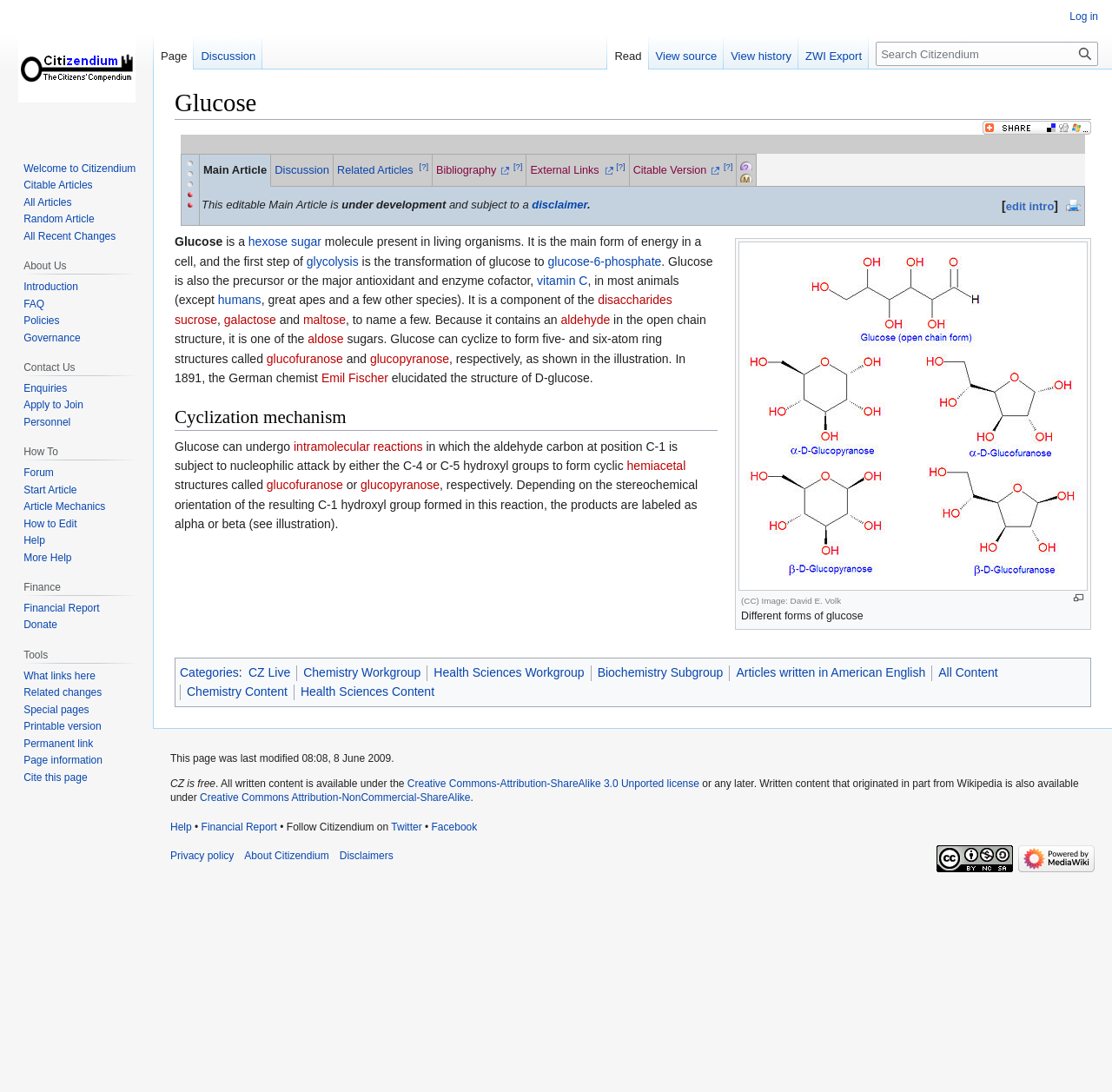What is the component of disaccharides sucrose, galactose, and maltose?
Using the image as a reference, give a one-word or short phrase answer.

Glucose